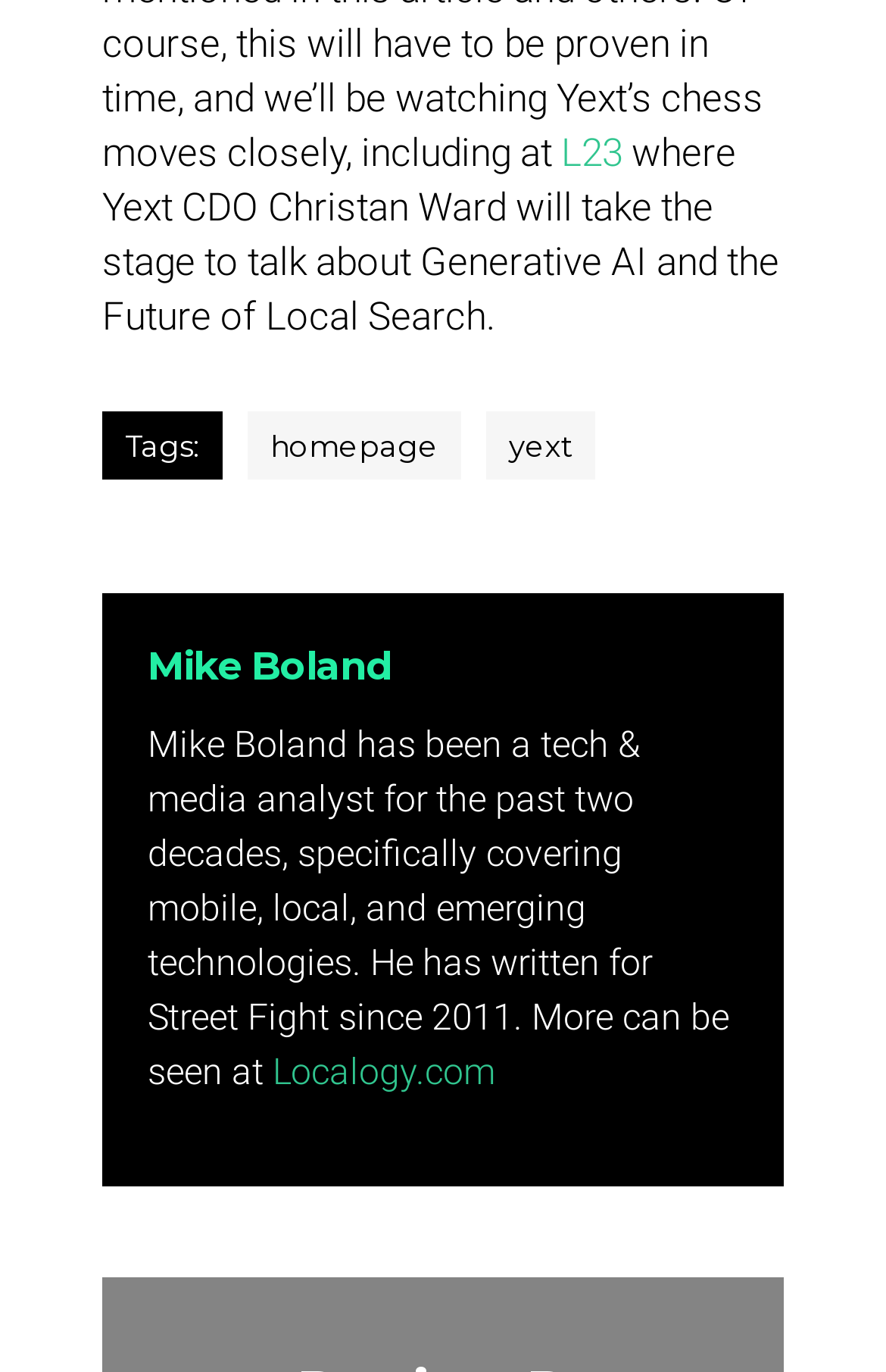How many links are there in the webpage?
From the screenshot, provide a brief answer in one word or phrase.

5